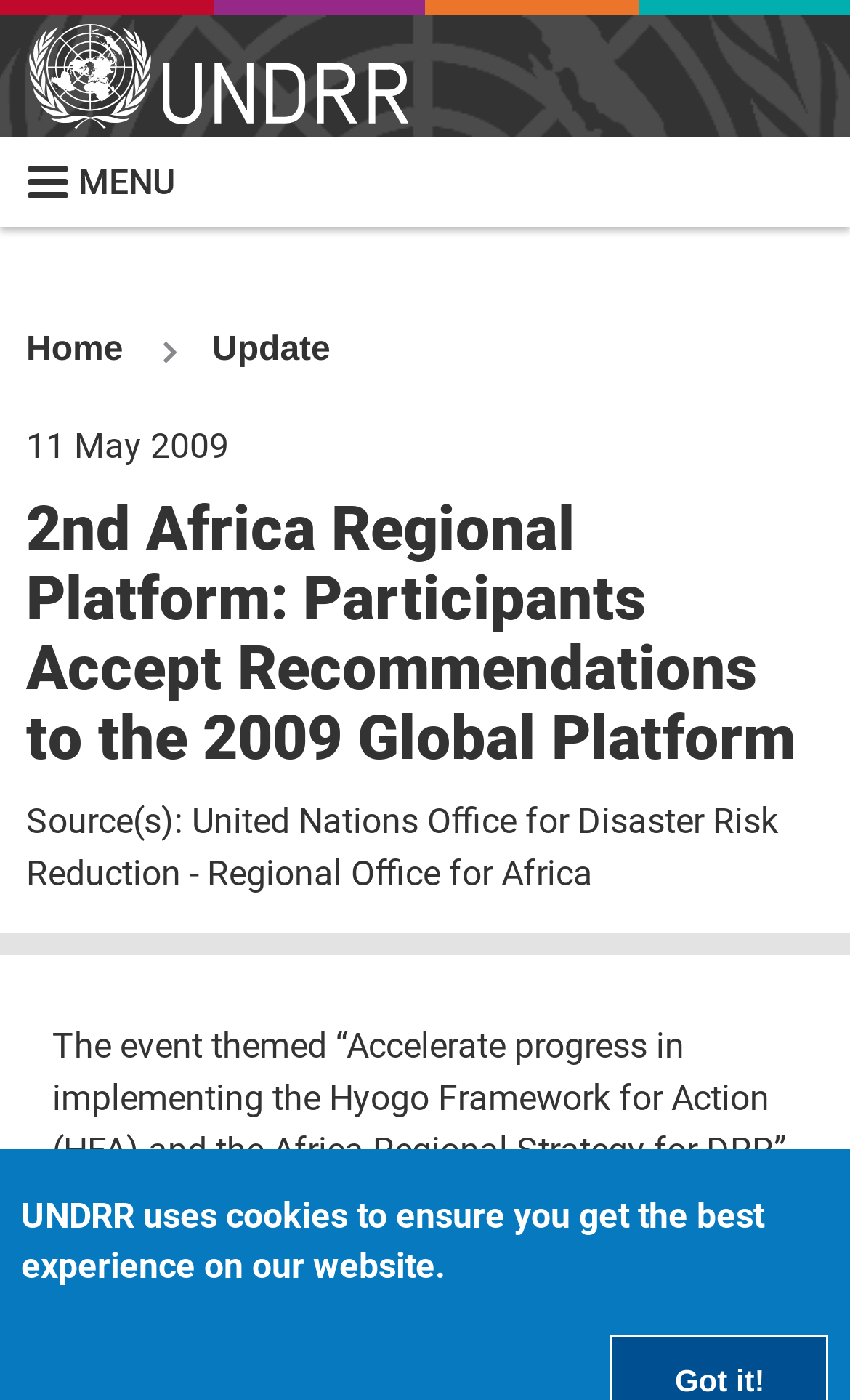Find the bounding box coordinates for the UI element that matches this description: "Take Action".

None